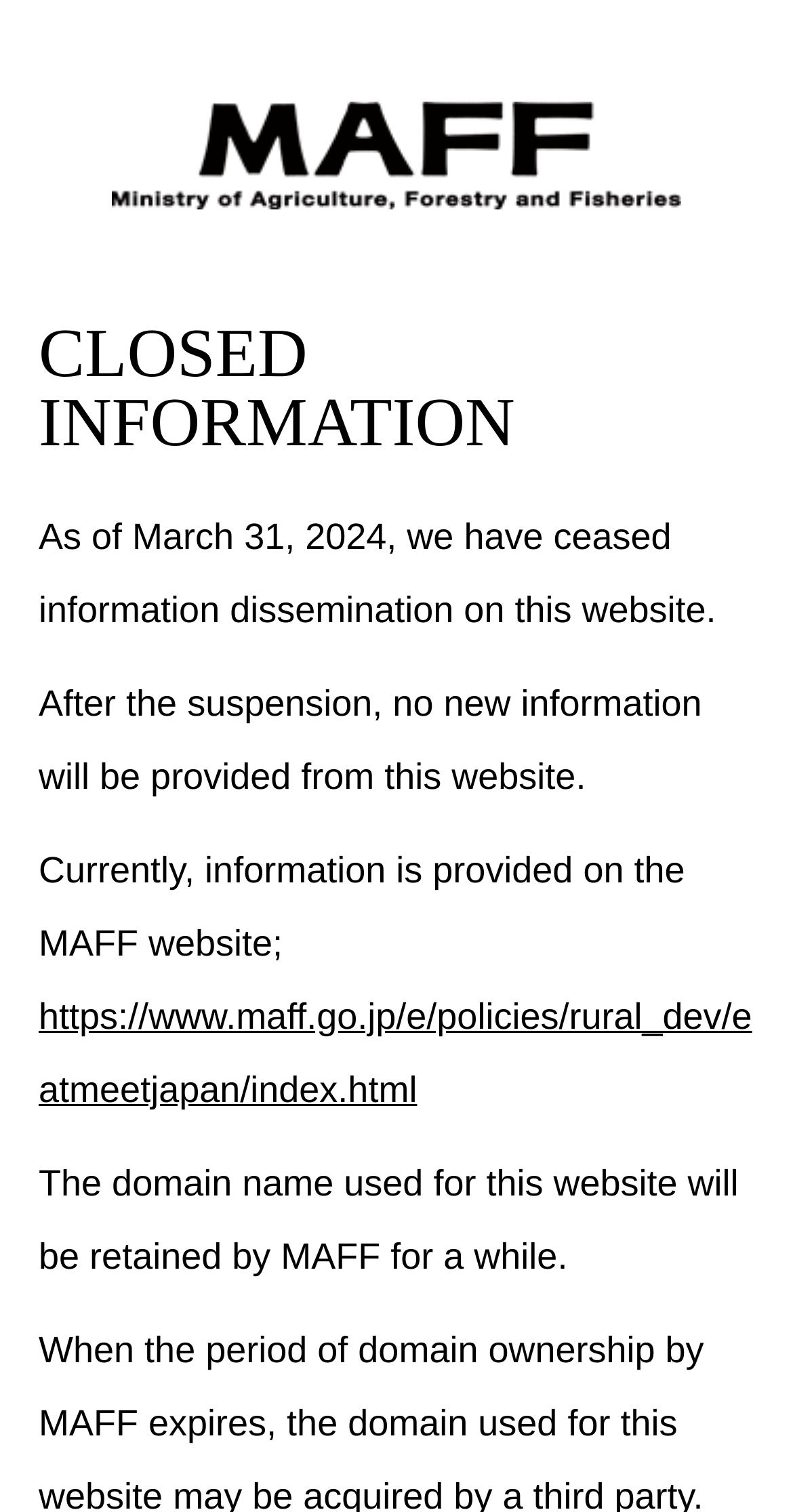Is new information being provided on this website?
Using the image, provide a concise answer in one word or a short phrase.

No